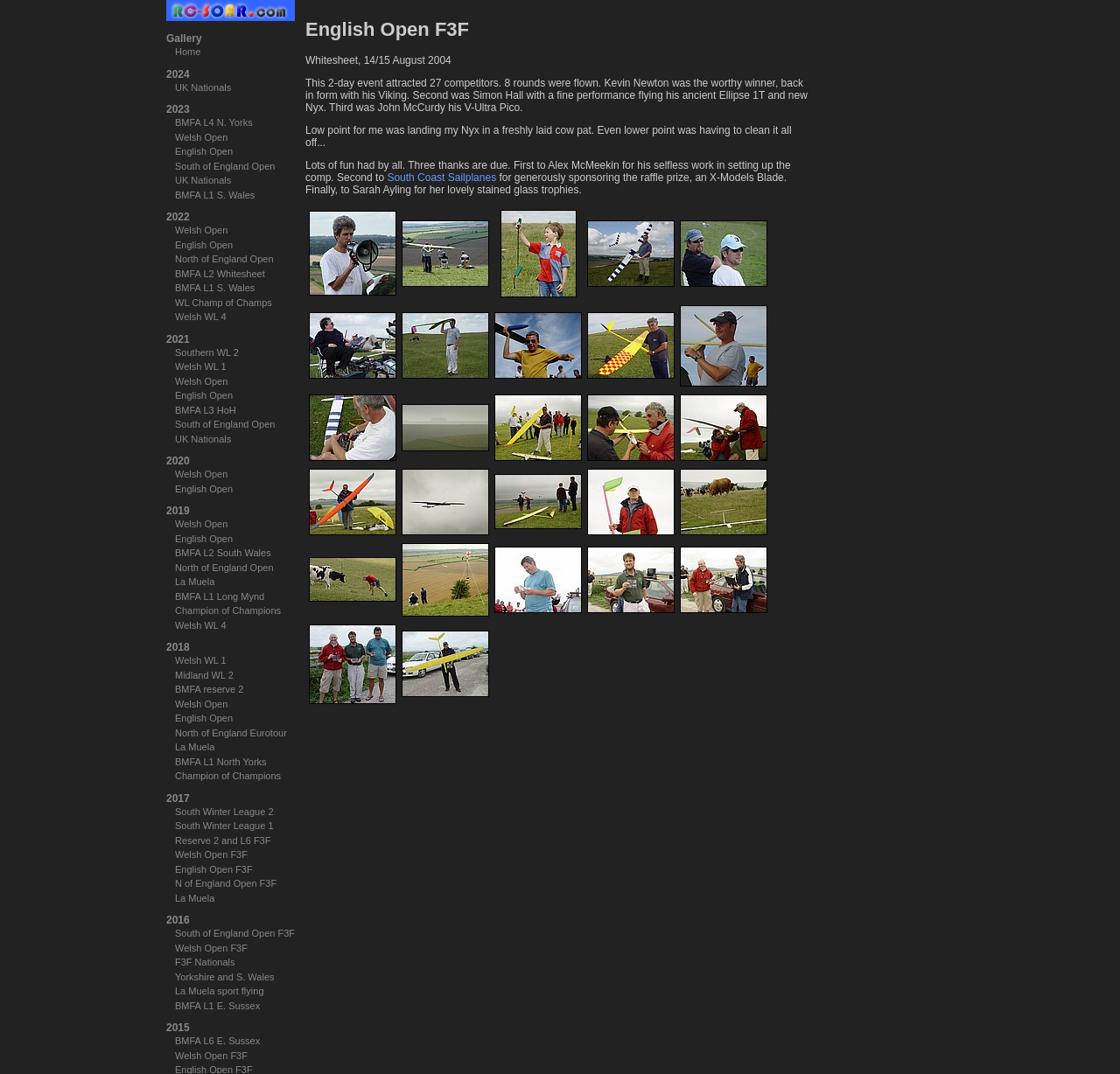Locate the bounding box of the UI element described by: "BMFA L1 Long Mynd" in the given webpage screenshot.

[0.156, 0.55, 0.236, 0.56]